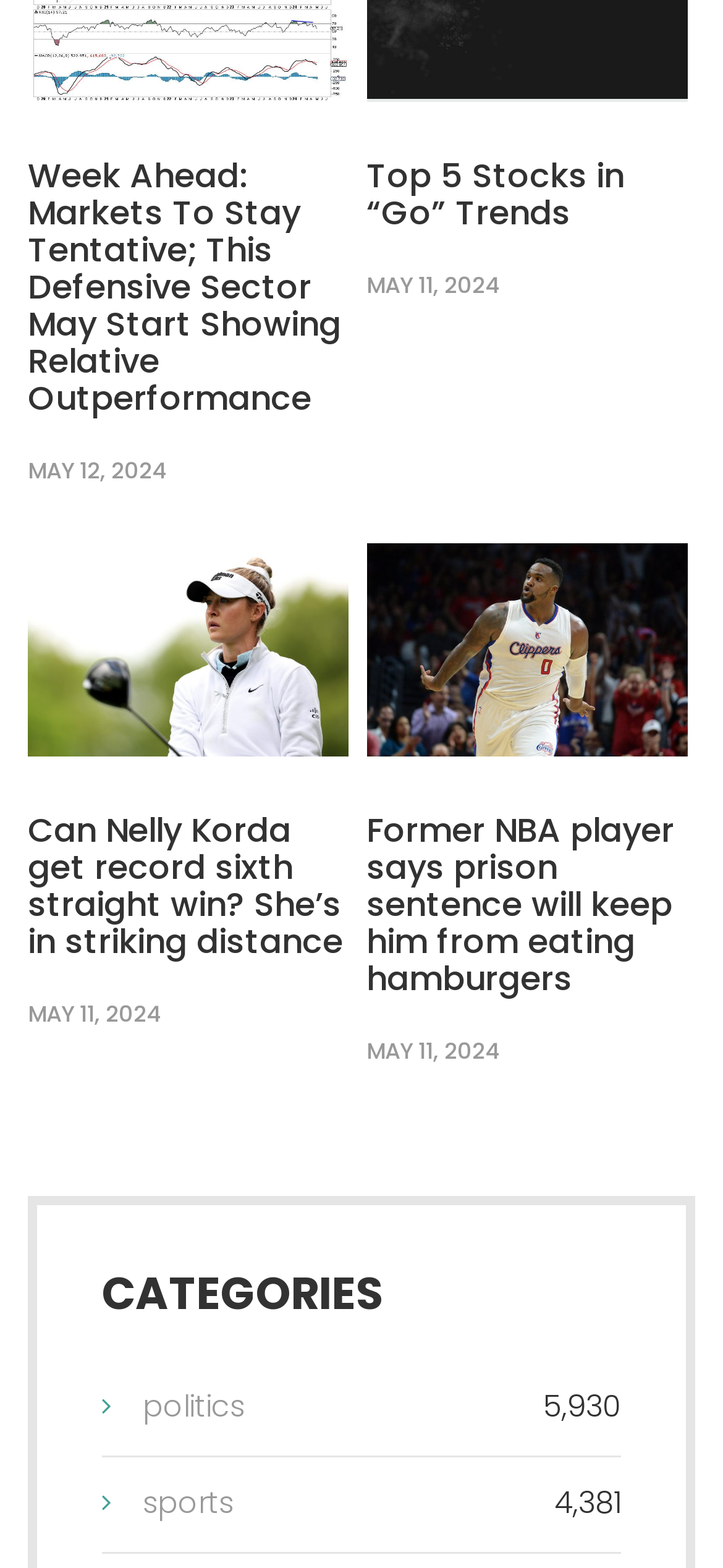Identify the bounding box coordinates for the UI element described by the following text: "Politics". Provide the coordinates as four float numbers between 0 and 1, in the format [left, top, right, bottom].

[0.141, 0.883, 0.338, 0.91]